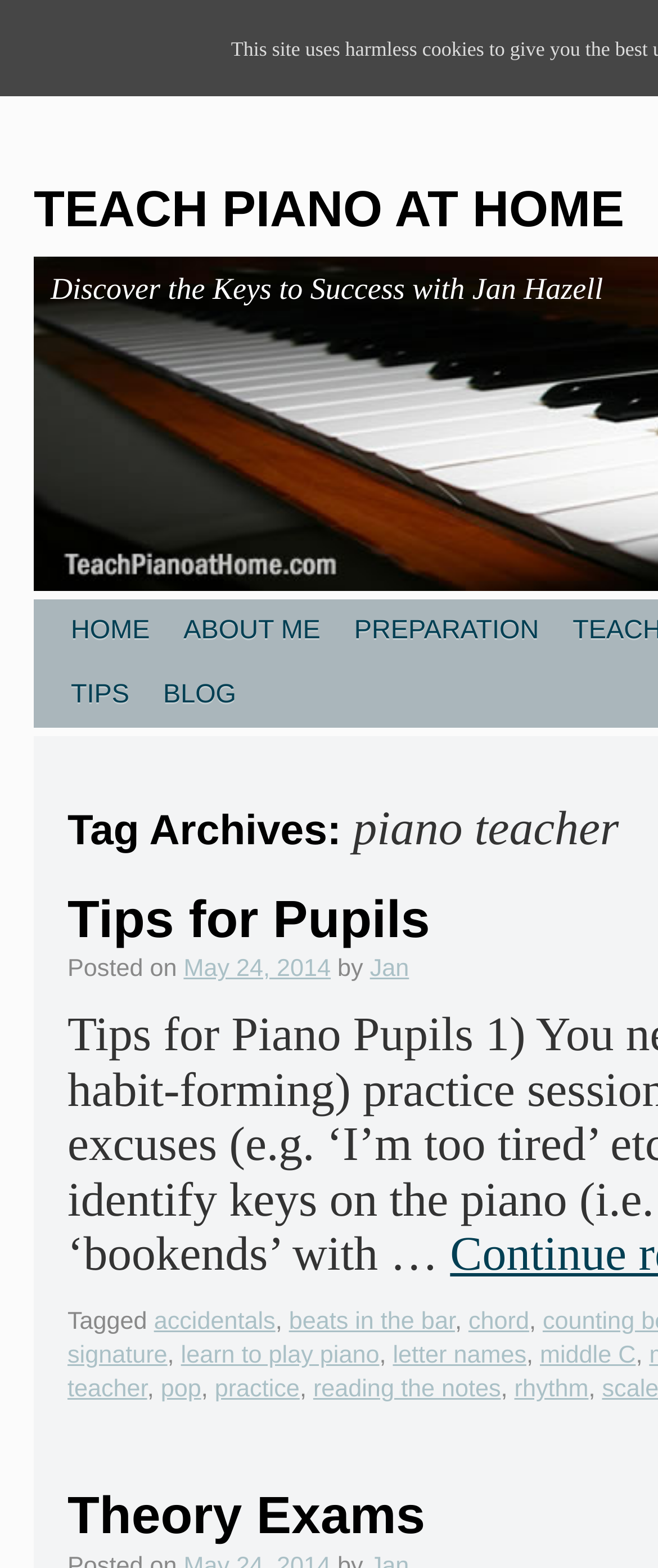From the screenshot, find the bounding box of the UI element matching this description: "TEACHING". Supply the bounding box coordinates in the form [left, top, right, bottom], each a float between 0 and 1.

[0.743, 0.382, 0.967, 0.423]